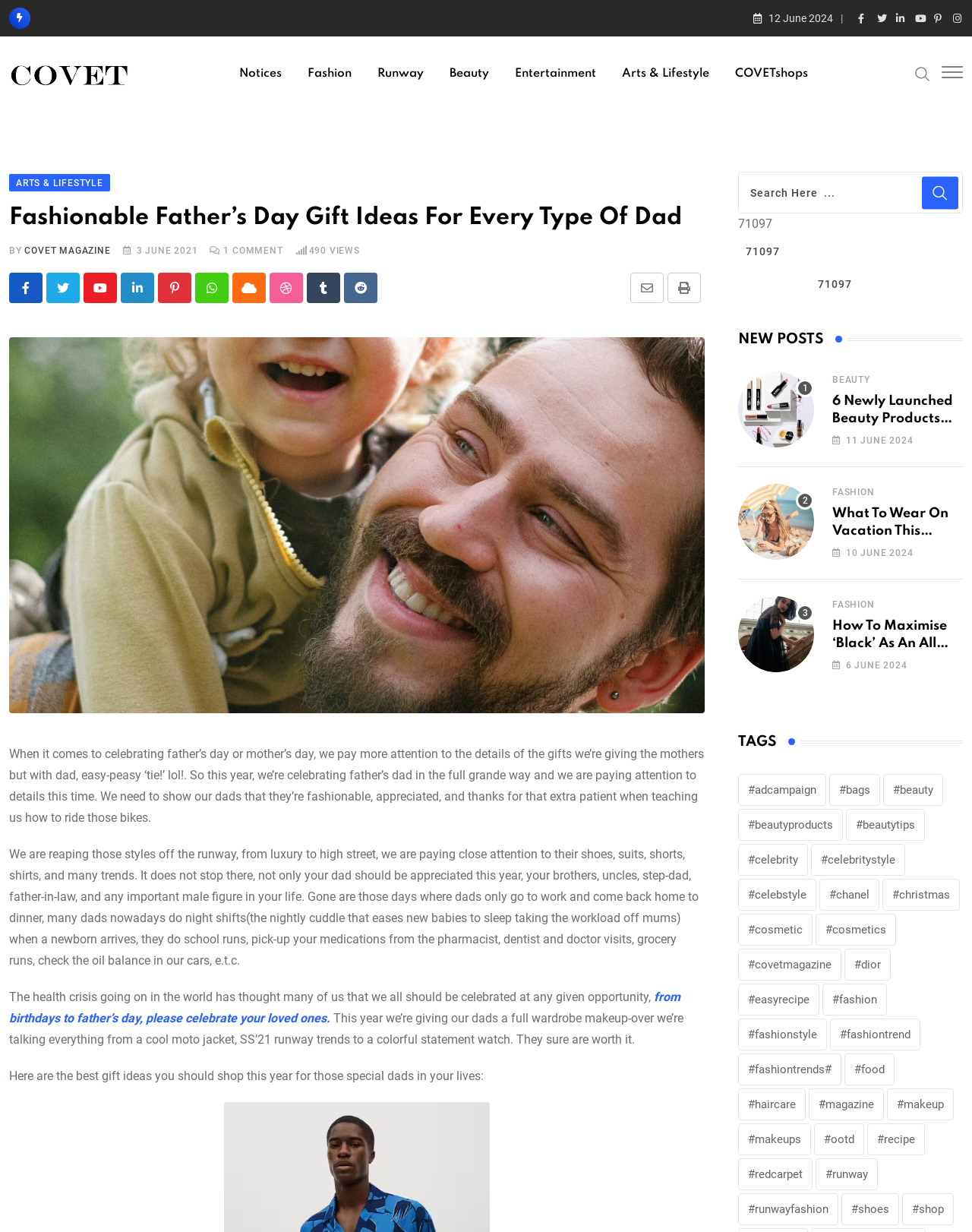Specify the bounding box coordinates of the area to click in order to execute this command: 'Search for something'. The coordinates should consist of four float numbers ranging from 0 to 1, and should be formatted as [left, top, right, bottom].

[0.759, 0.139, 0.991, 0.191]